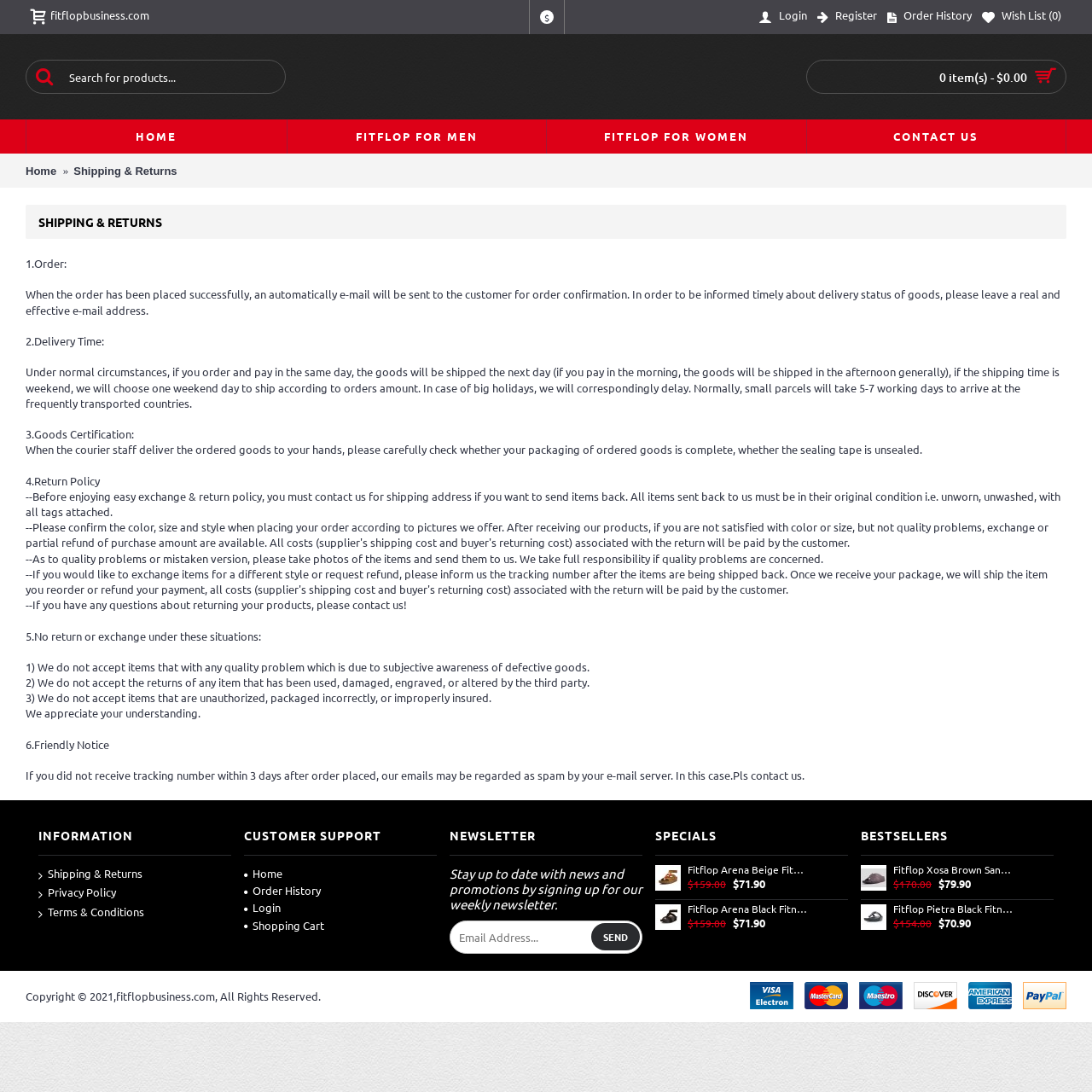What is the website's domain name?
Look at the image and answer the question using a single word or phrase.

fitflopbusiness.com